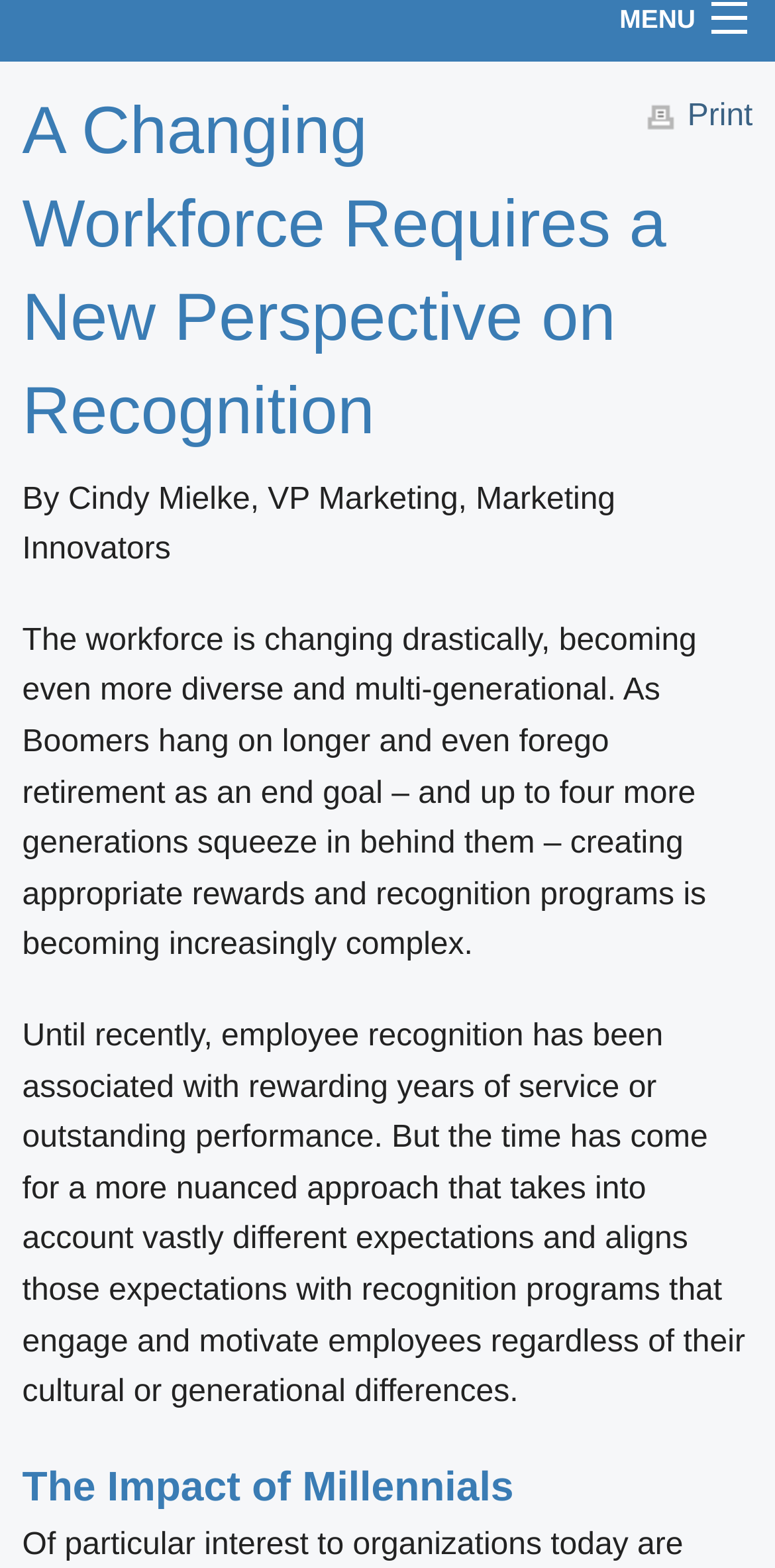Predict the bounding box coordinates for the UI element described as: "Menu". The coordinates should be four float numbers between 0 and 1, presented as [left, top, right, bottom].

None